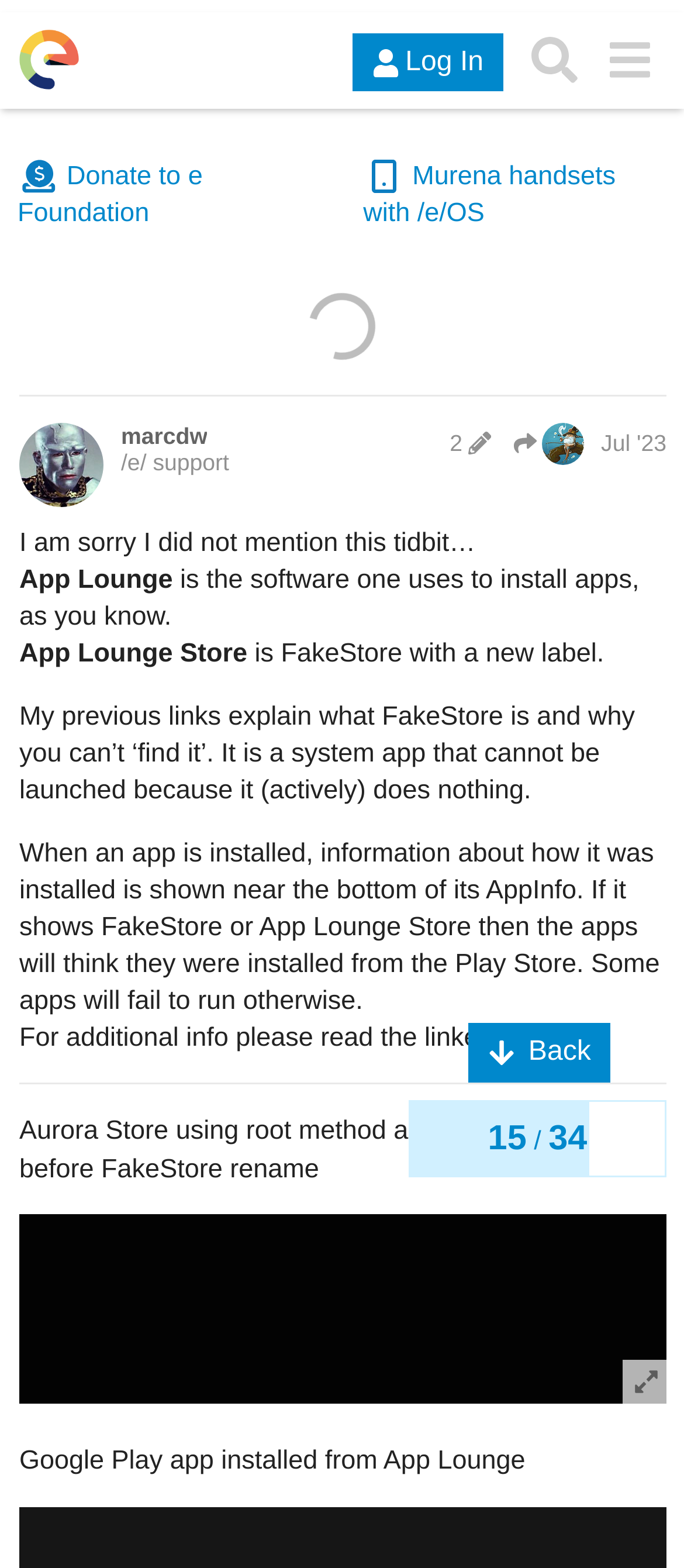Please provide a comprehensive response to the question based on the details in the image: How many screenshots are there in this post?

There are 2 screenshots in this post, which are 'Screenshot_20230701-123406047 (1)' and 'Screenshot_20230701-123942_Settings.png', both of which are linked in the post.